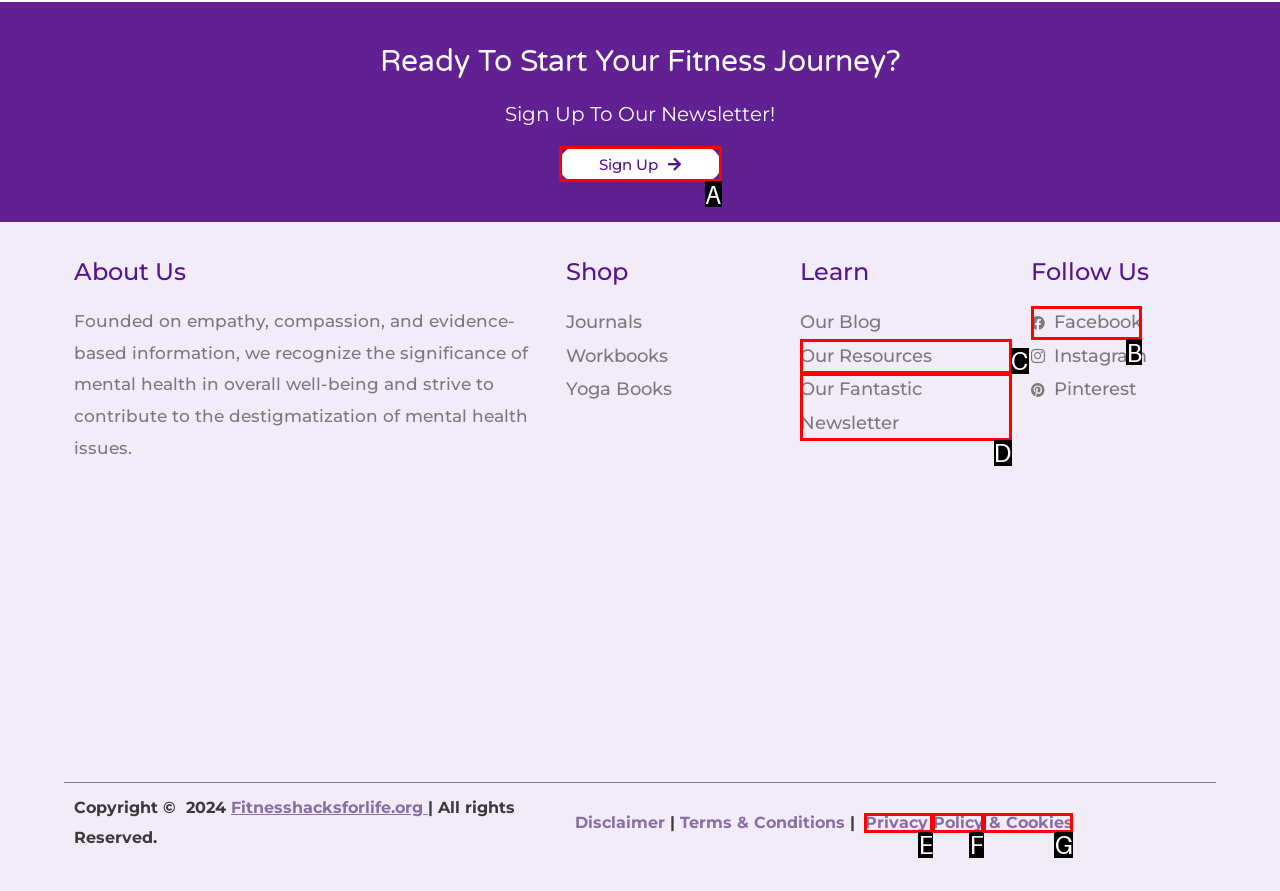From the given choices, indicate the option that best matches: Our Resources
State the letter of the chosen option directly.

C